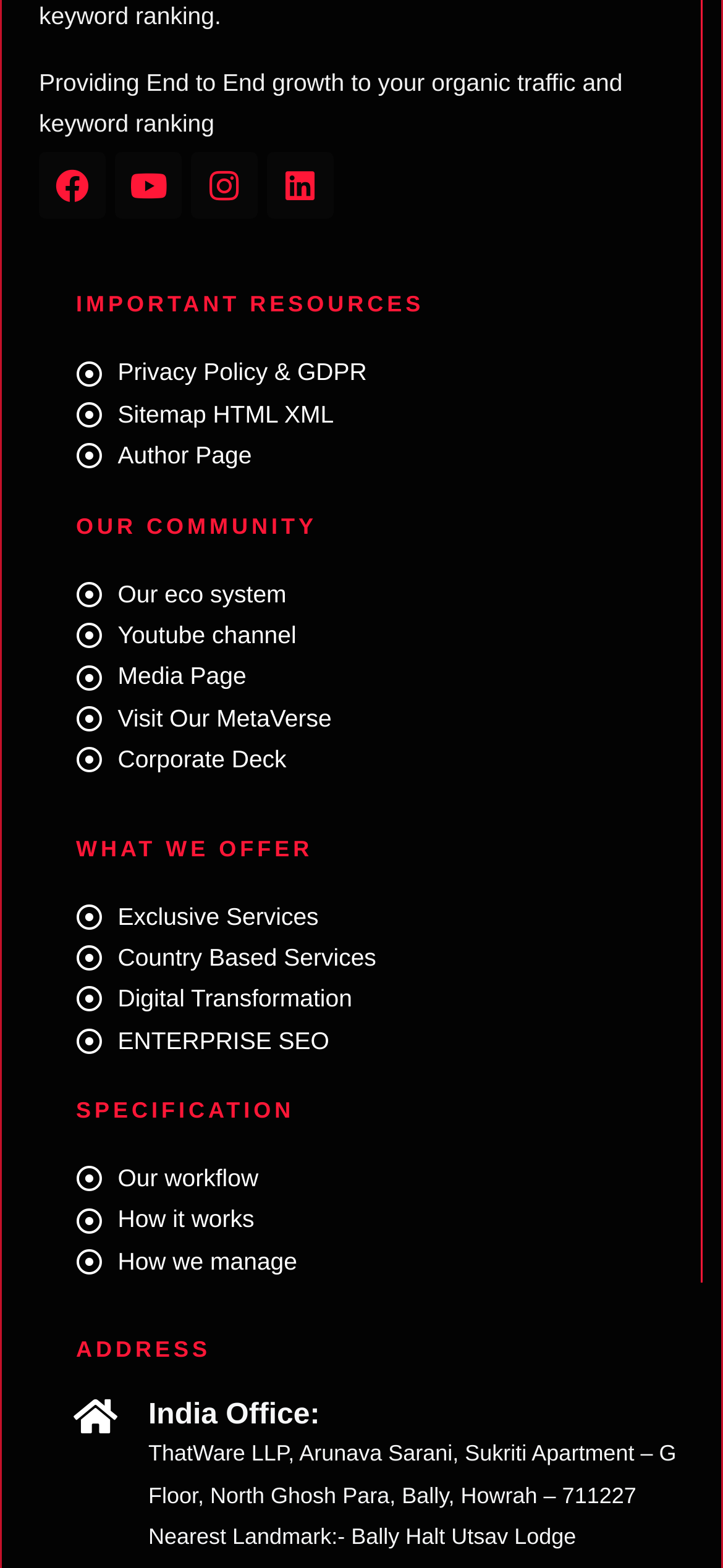Bounding box coordinates are specified in the format (top-left x, top-left y, bottom-right x, bottom-right y). All values are floating point numbers bounded between 0 and 1. Please provide the bounding box coordinate of the region this sentence describes: Visit Our MetaVerse

[0.105, 0.445, 0.969, 0.472]